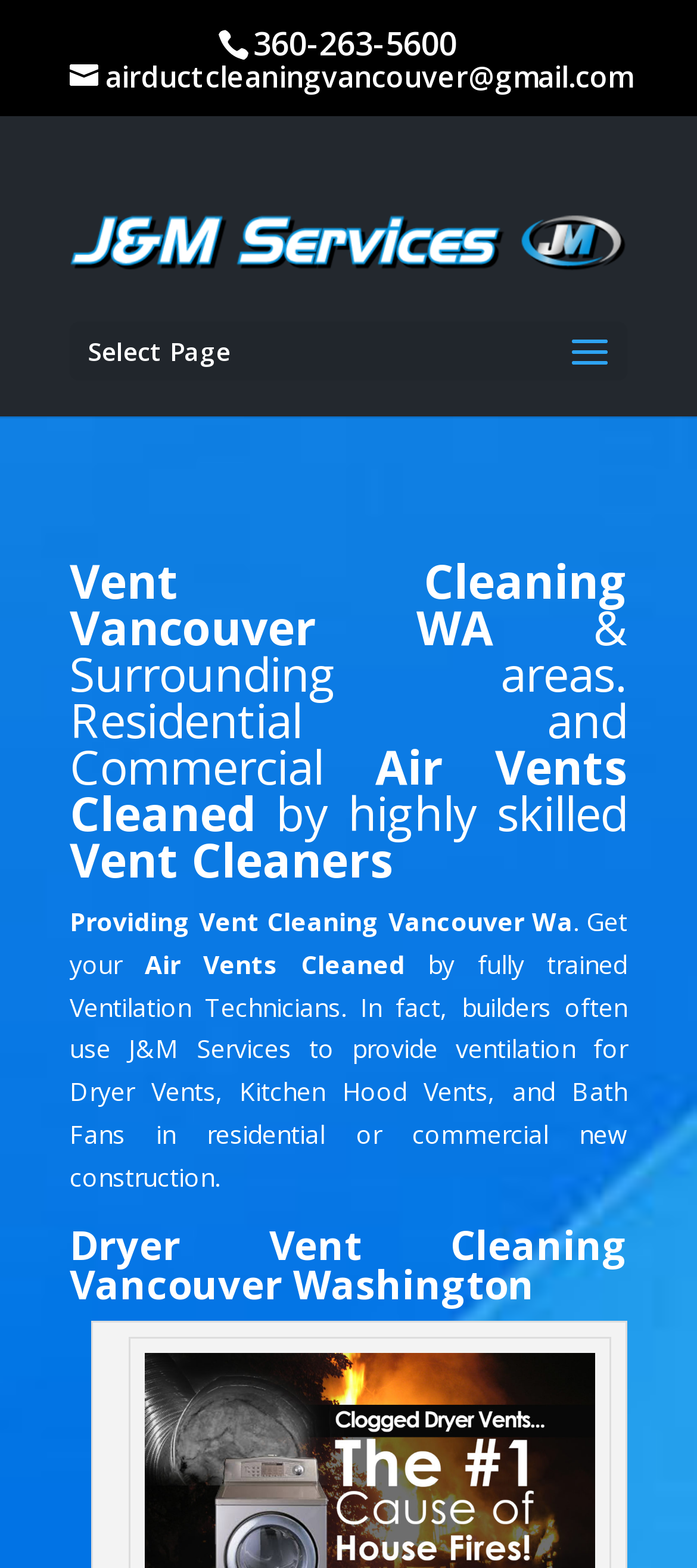Using the given element description, provide the bounding box coordinates (top-left x, top-left y, bottom-right x, bottom-right y) for the corresponding UI element in the screenshot: Blossom Themes

None